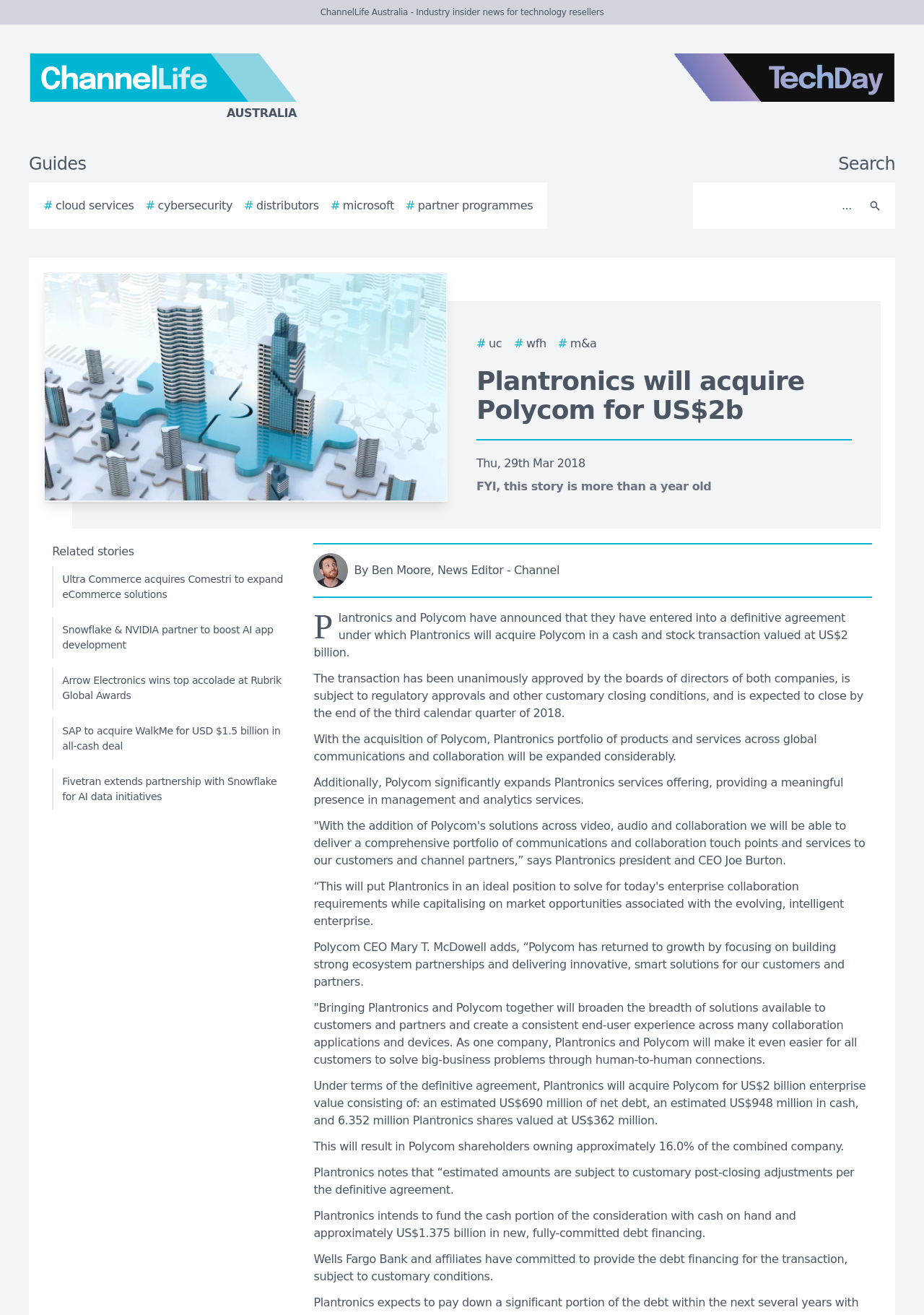Identify the bounding box coordinates of the clickable section necessary to follow the following instruction: "View related stories". The coordinates should be presented as four float numbers from 0 to 1, i.e., [left, top, right, bottom].

[0.056, 0.414, 0.145, 0.424]